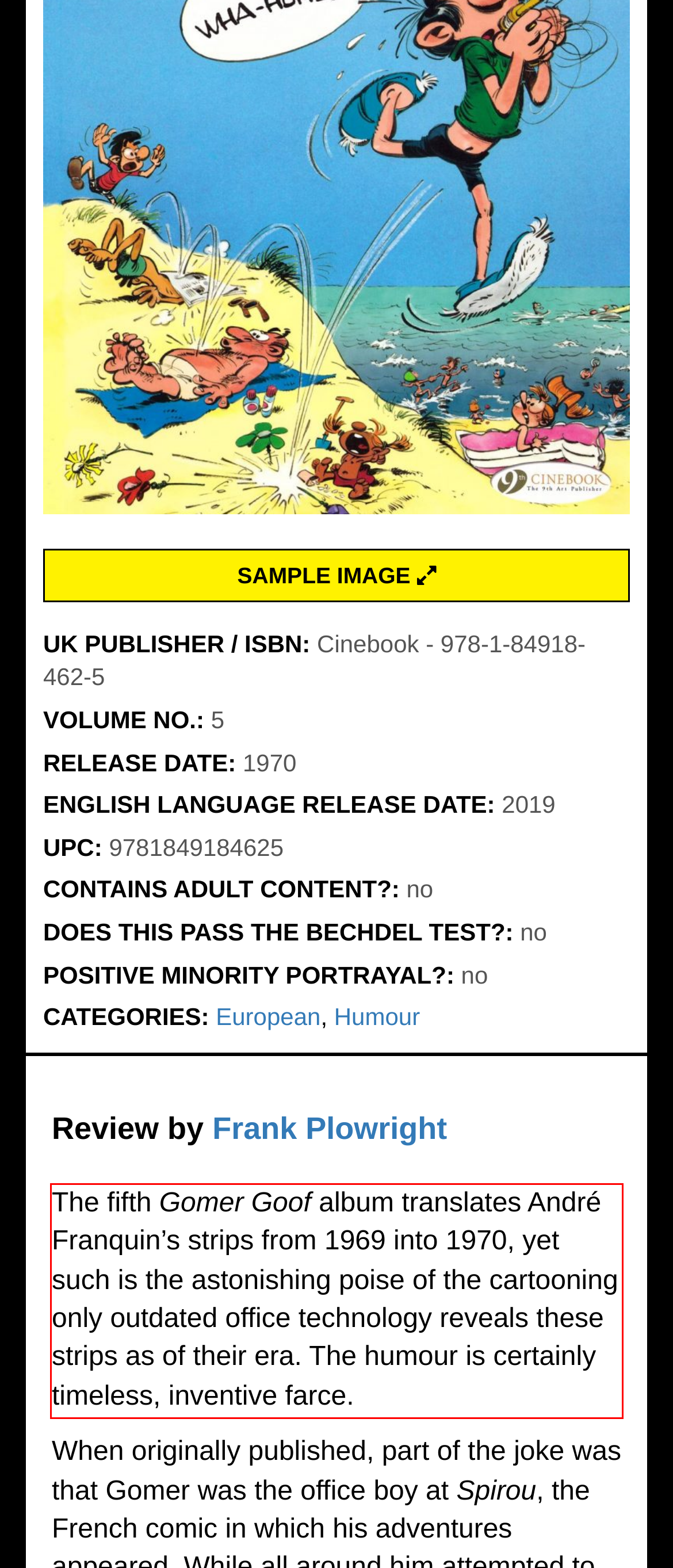Please analyze the provided webpage screenshot and perform OCR to extract the text content from the red rectangle bounding box.

The fifth Gomer Goof album translates André Franquin’s strips from 1969 into 1970, yet such is the astonishing poise of the cartooning only outdated office technology reveals these strips as of their era. The humour is certainly timeless, inventive farce.